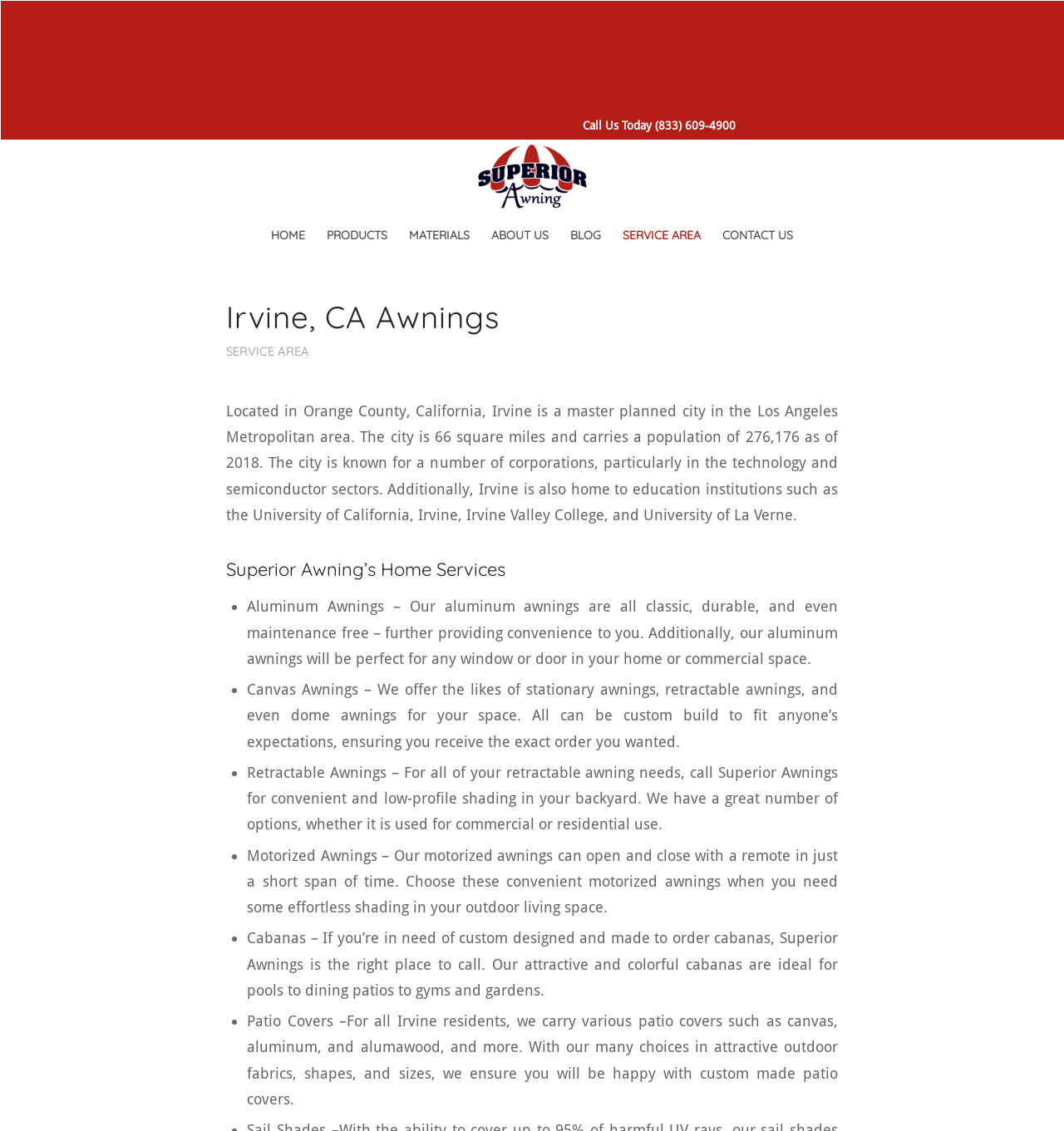What is the purpose of the motorized awnings?
Please provide a comprehensive answer based on the information in the image.

The purpose of the motorized awnings is to provide effortless shading in outdoor living spaces, as mentioned in the static text that describes the motorized awnings.